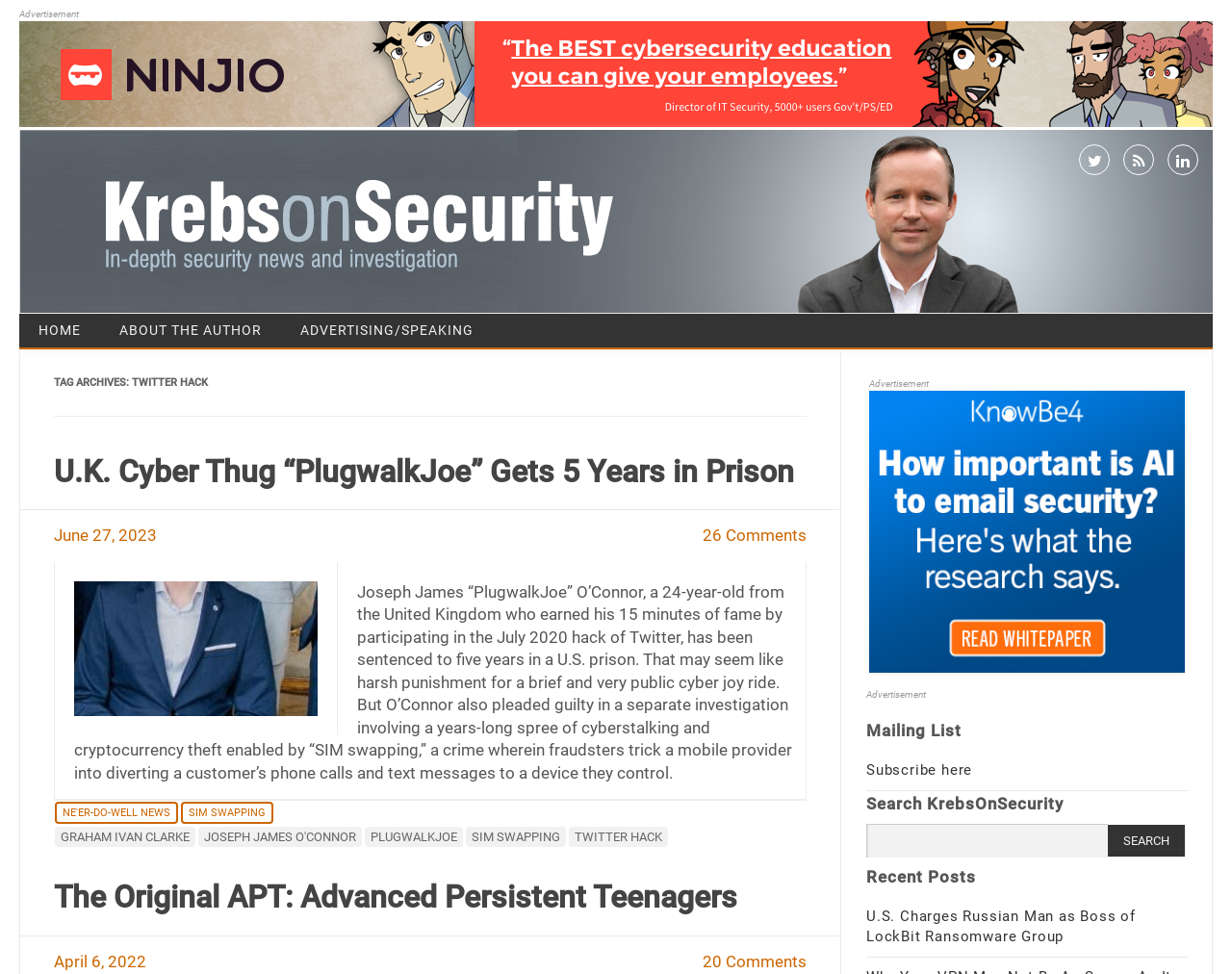Identify the bounding box coordinates for the UI element described as follows: "Advertising/Speaking". Ensure the coordinates are four float numbers between 0 and 1, formatted as [left, top, right, bottom].

[0.228, 0.322, 0.4, 0.356]